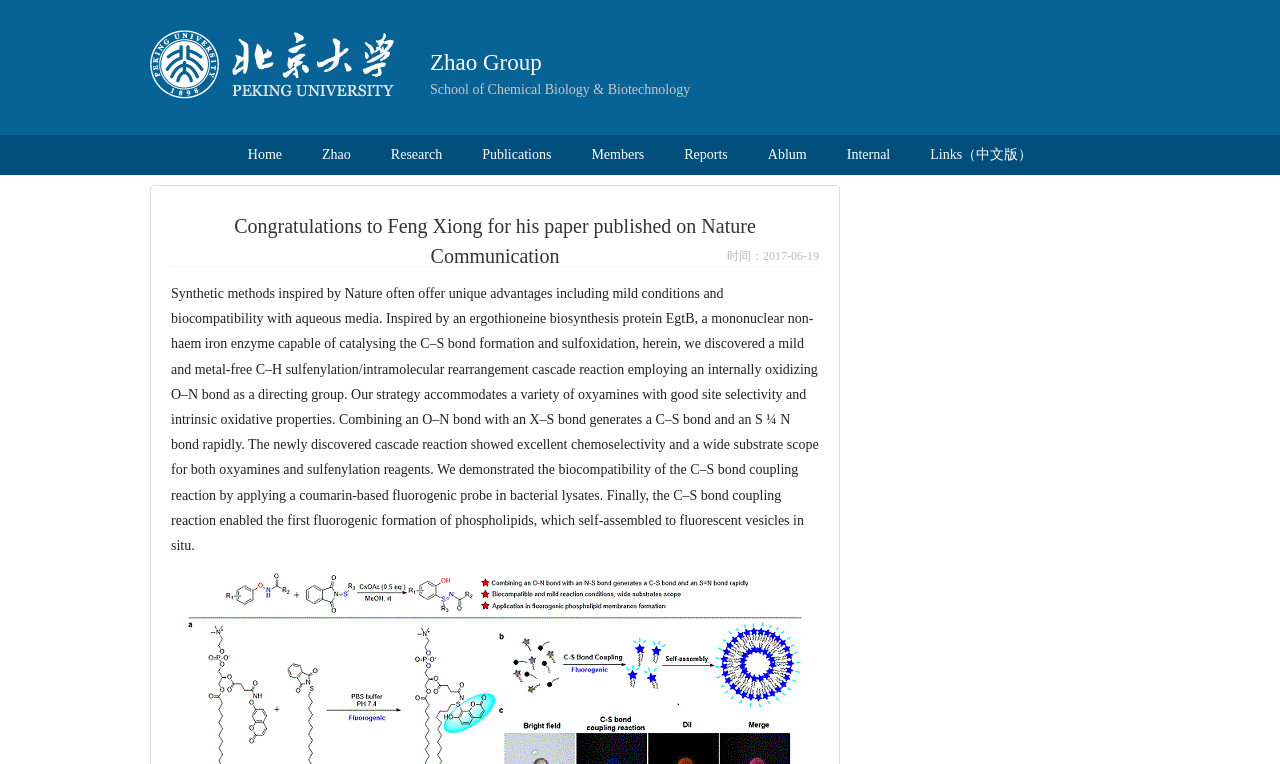Please specify the bounding box coordinates of the clickable region to carry out the following instruction: "Read an article about True Detective". The coordinates should be four float numbers between 0 and 1, in the format [left, top, right, bottom].

None